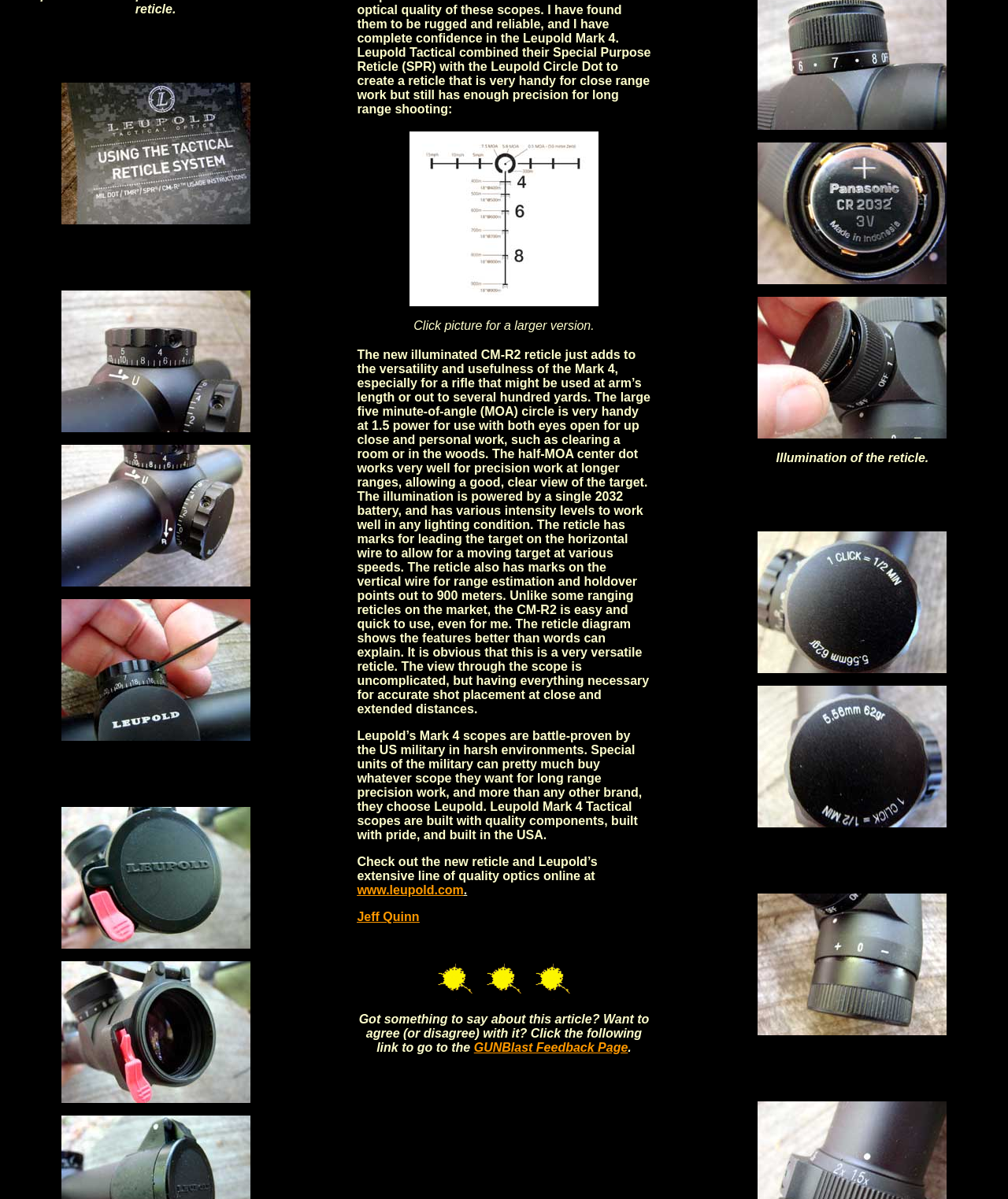What is the purpose of the marks on the horizontal wire?
Please provide a comprehensive answer based on the contents of the image.

The marks on the horizontal wire are used for leading the target, which means to adjust the aim for a moving target. This feature is useful for shooting at targets that are moving at various speeds.